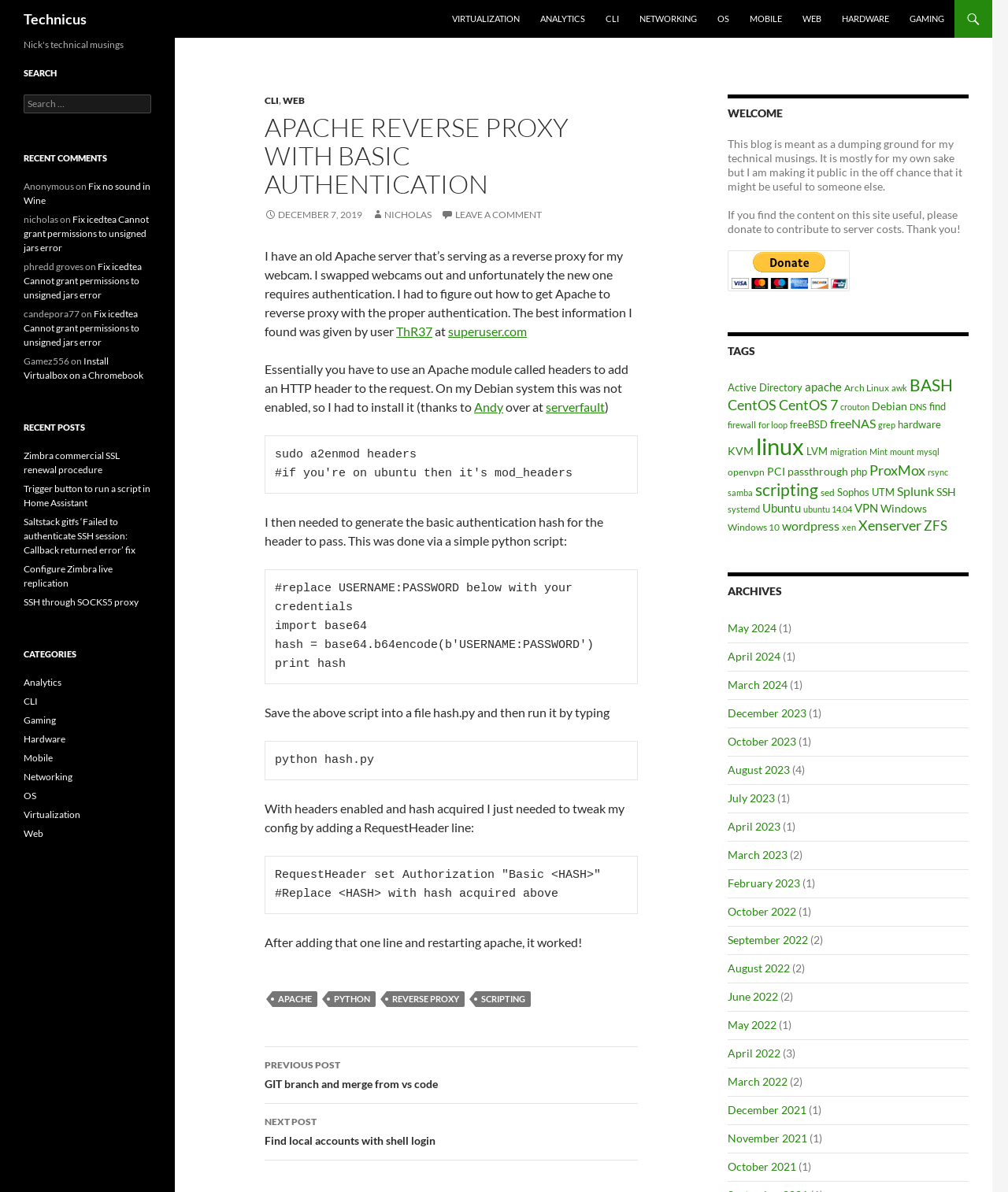Please provide the bounding box coordinates for the UI element as described: "SSH through SOCKS5 proxy". The coordinates must be four floats between 0 and 1, represented as [left, top, right, bottom].

[0.023, 0.5, 0.138, 0.51]